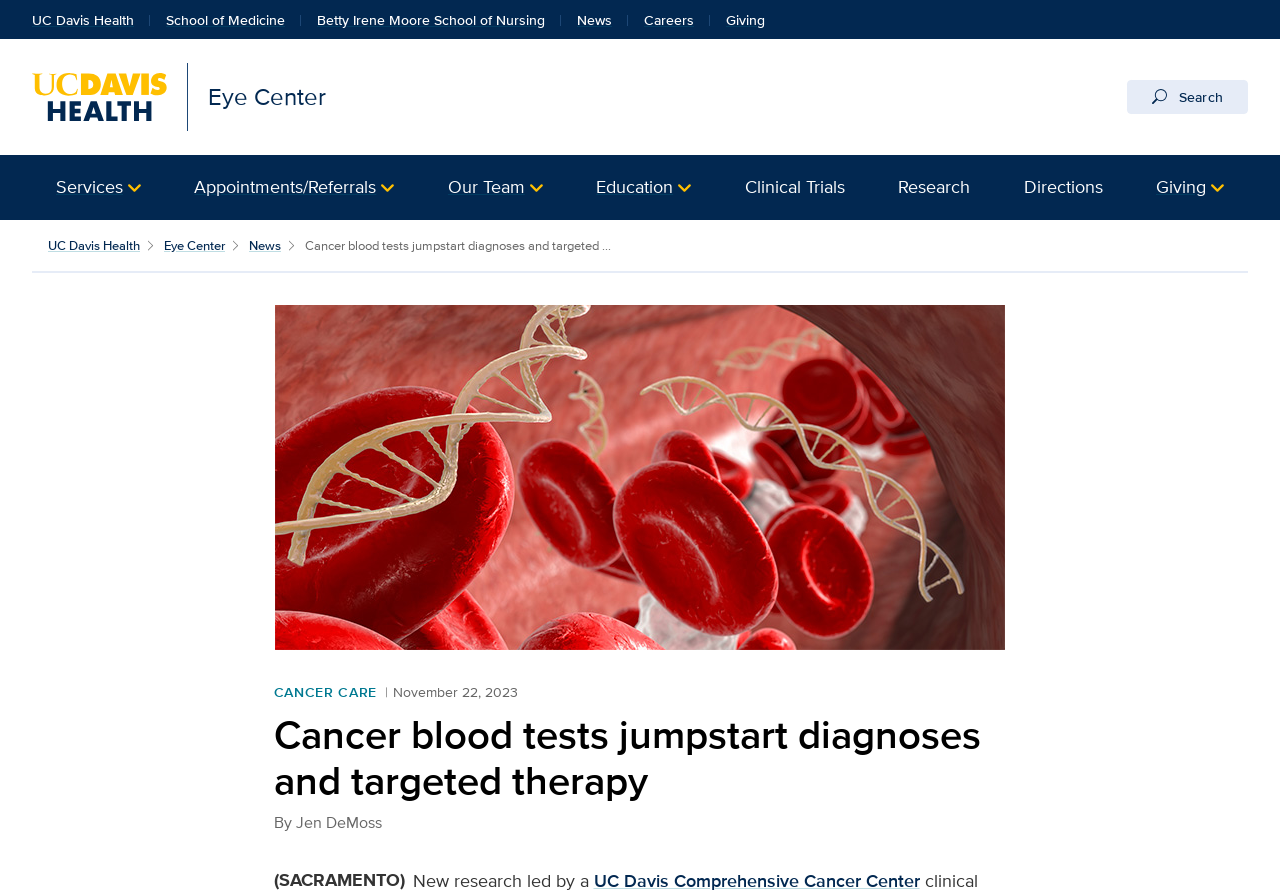Locate the bounding box coordinates of the area where you should click to accomplish the instruction: "View Services".

[0.025, 0.174, 0.129, 0.246]